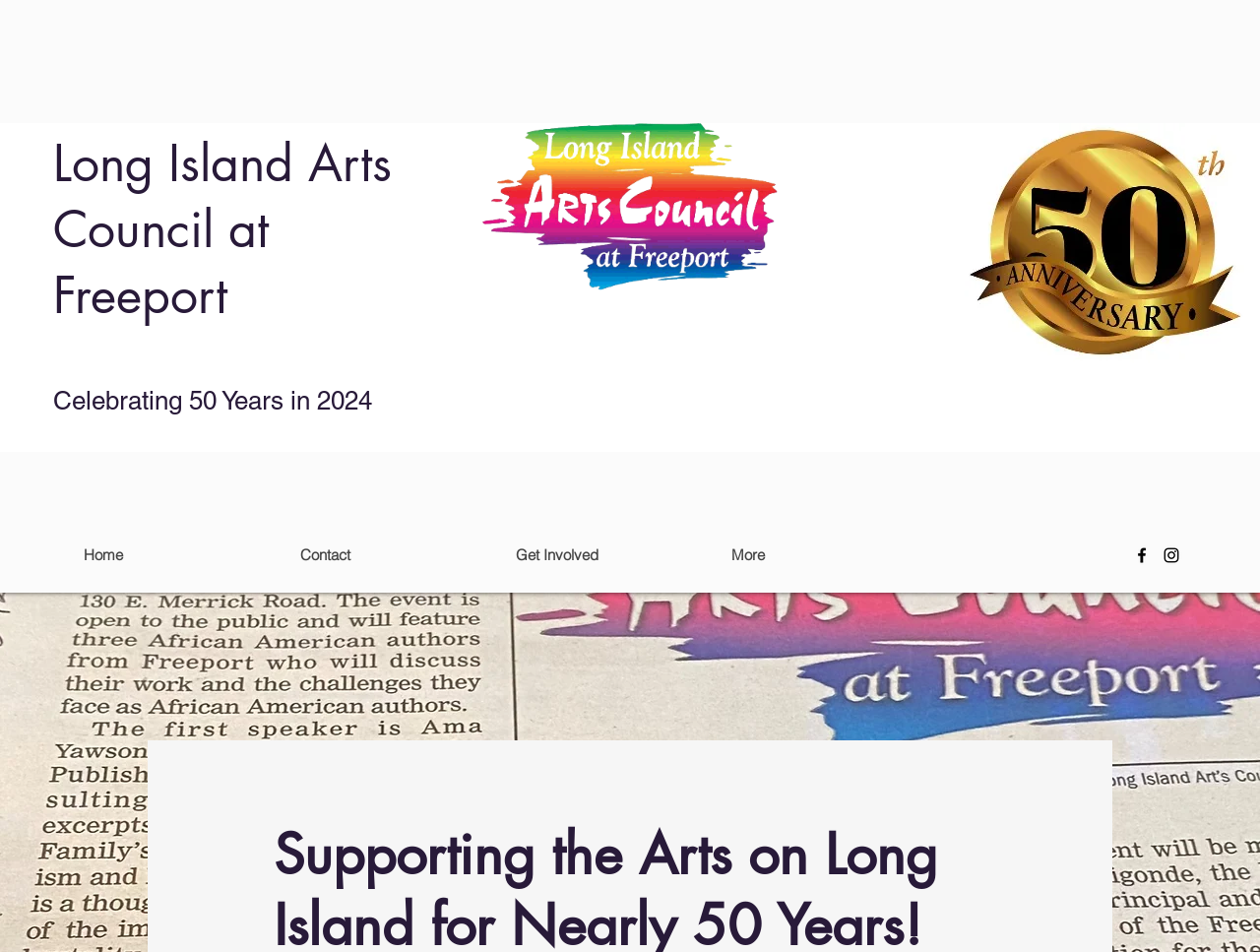Identify the bounding box coordinates for the UI element described as: "More".

[0.568, 0.568, 0.738, 0.599]